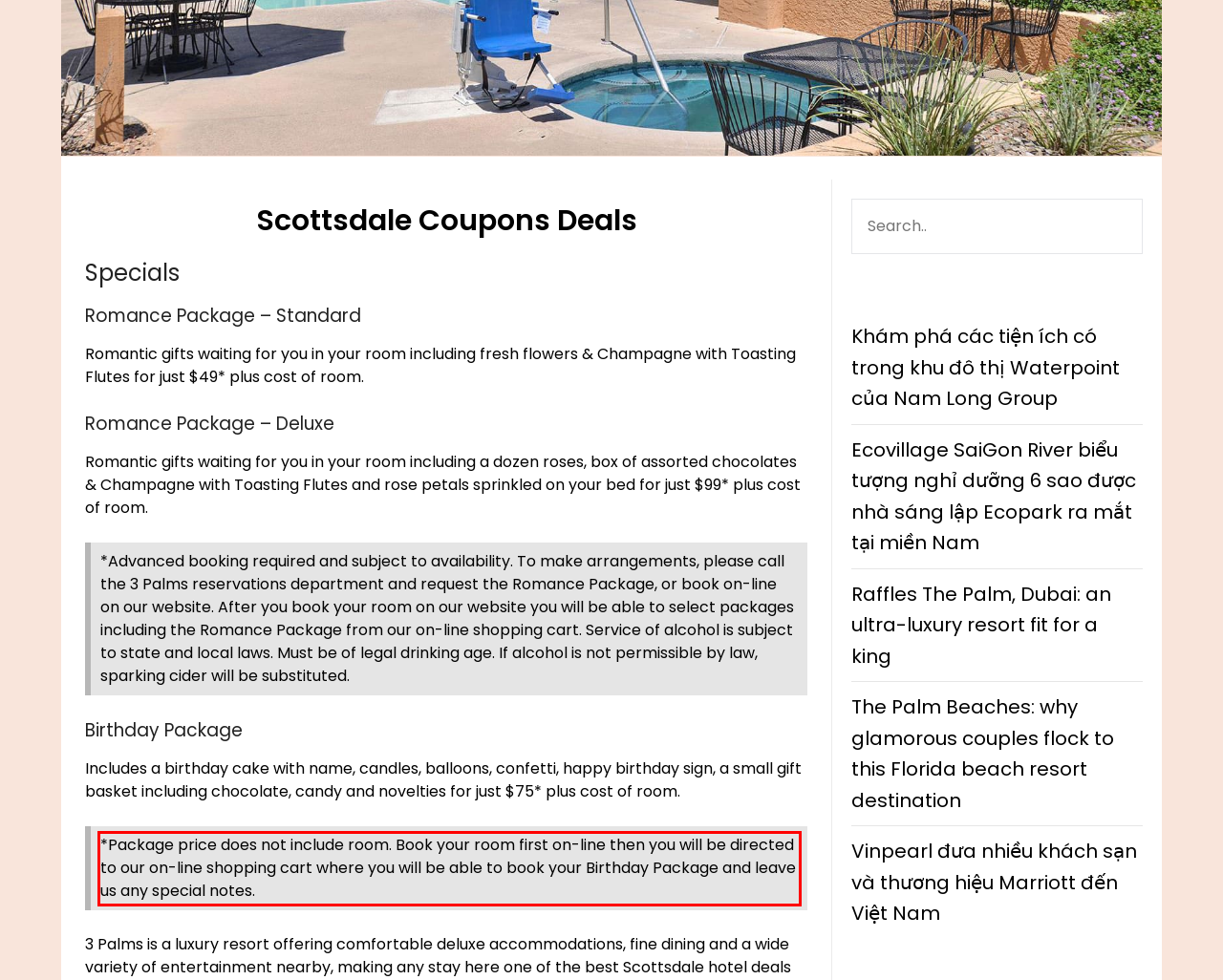You are given a screenshot showing a webpage with a red bounding box. Perform OCR to capture the text within the red bounding box.

*Package price does not include room. Book your room first on-line then you will be directed to our on-line shopping cart where you will be able to book your Birthday Package and leave us any special notes.